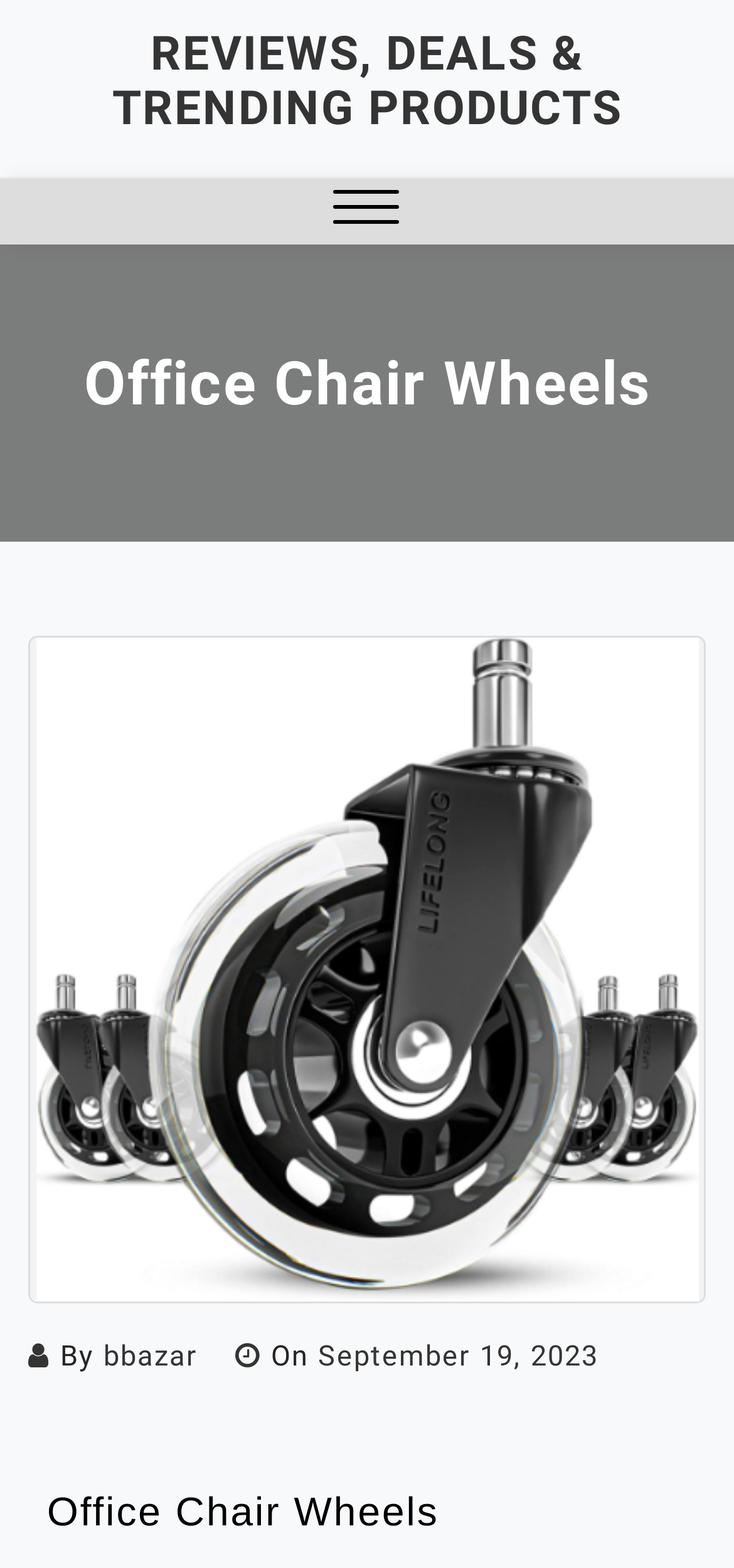Explain in detail what you observe on this webpage.

The webpage is about office chair wheels, with a focus on upgrading the workspace with comfort and style. At the top, there is a link to "REVIEWS, DEALS & TRENDING PRODUCTS" and a button with a popup menu. Below these elements, a prominent heading "Office Chair Wheels" is displayed, taking up most of the width of the page. 

Underneath the heading, there is a large image of the best office chair wheels, which occupies a significant portion of the page. Above the image, there is a header section that contains the text "By bbazar On September 19, 2023", indicating the author and publication date of the content. 

Further down the page, there is another heading "Office Chair Wheels" which is smaller in size compared to the first one, but still prominent. This suggests that the webpage is divided into sections, with the top section providing an introduction or overview, and the lower section possibly providing more detailed information or reviews about office chair wheels.